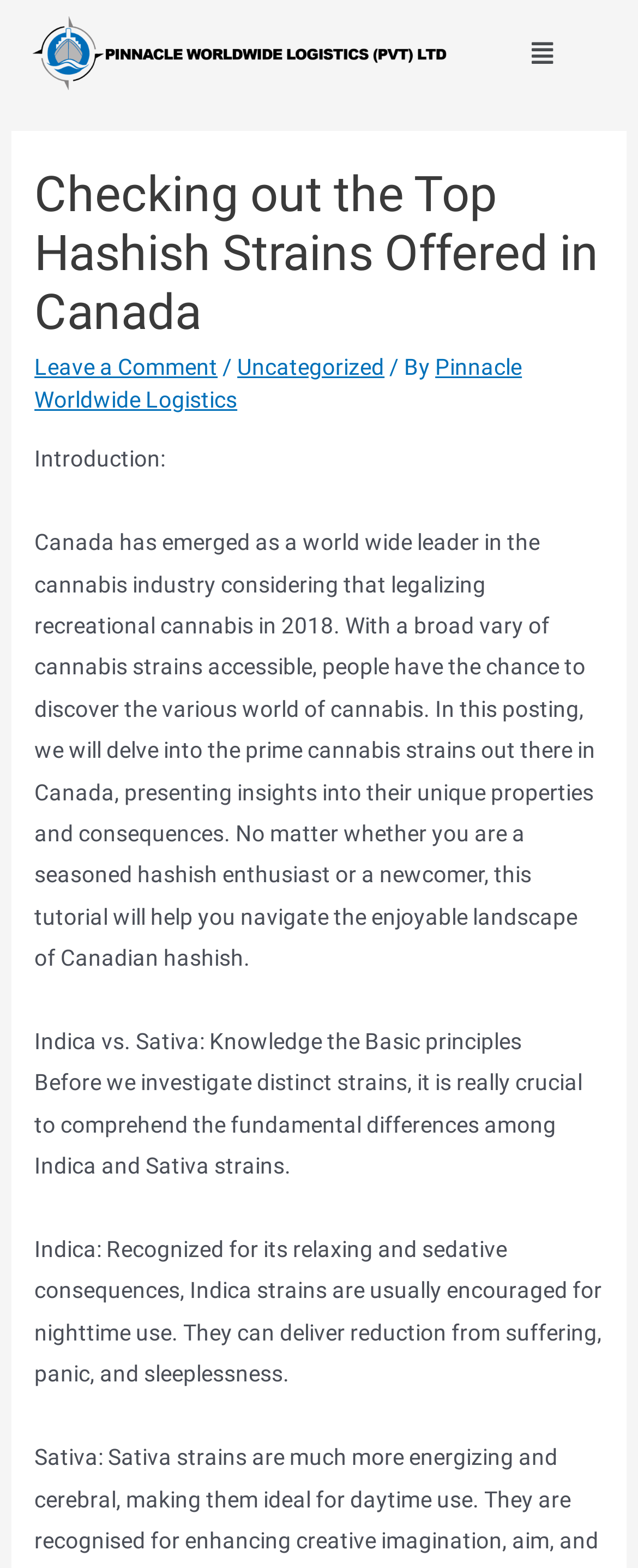Identify and provide the text of the main header on the webpage.

Checking out the Top Hashish Strains Offered in Canada